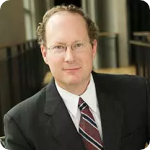What type of companies has Robert Wood represented?
Please provide a full and detailed response to the question.

The caption states that Robert Wood has a comprehensive background in representing various companies, ranging from small businesses to Fortune 100 firms, which indicates the type of companies he has represented.